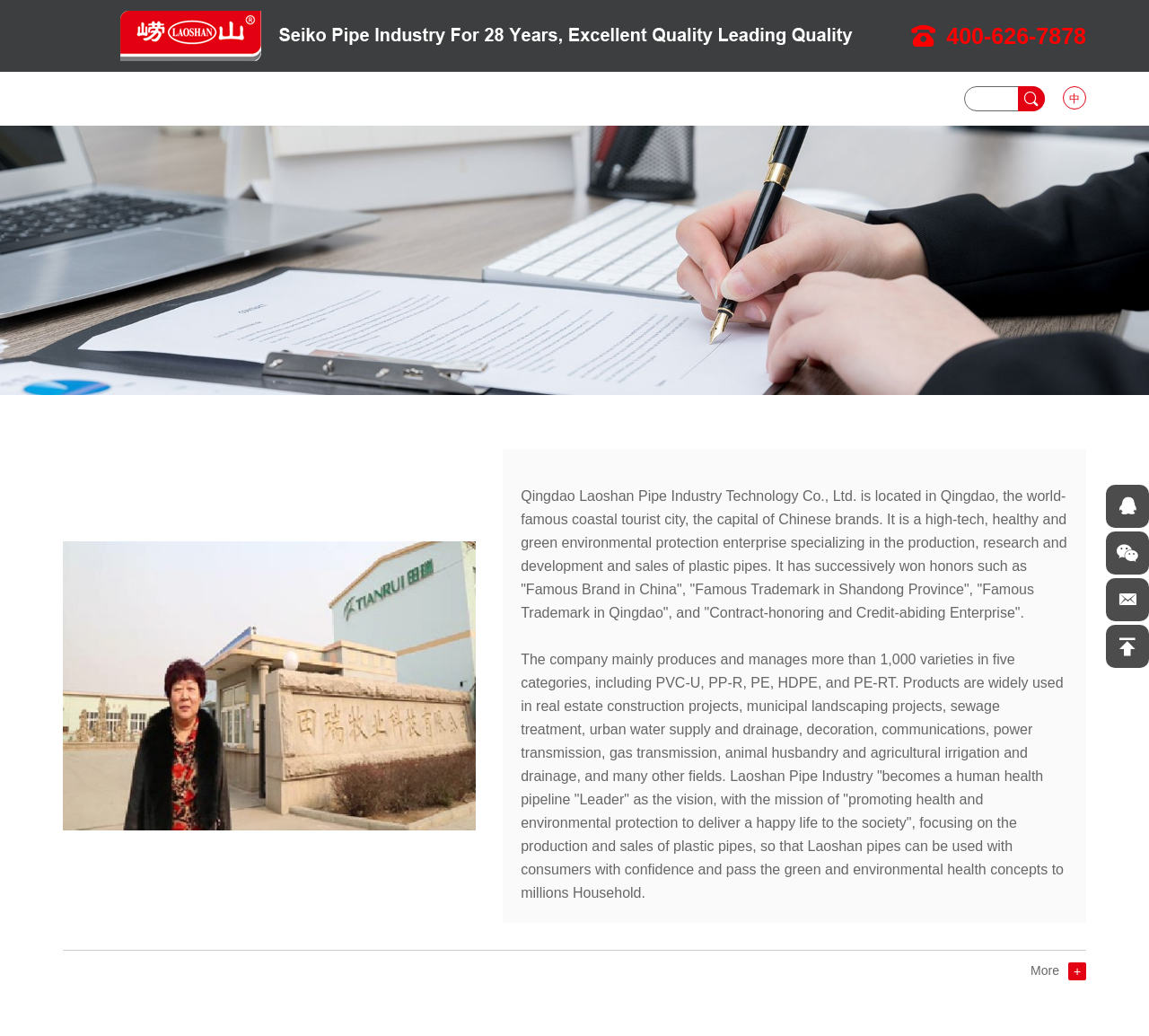What is the vision of Laoshan Pipe Industry?
Look at the image and respond with a one-word or short-phrase answer.

to become a human health pipeline leader